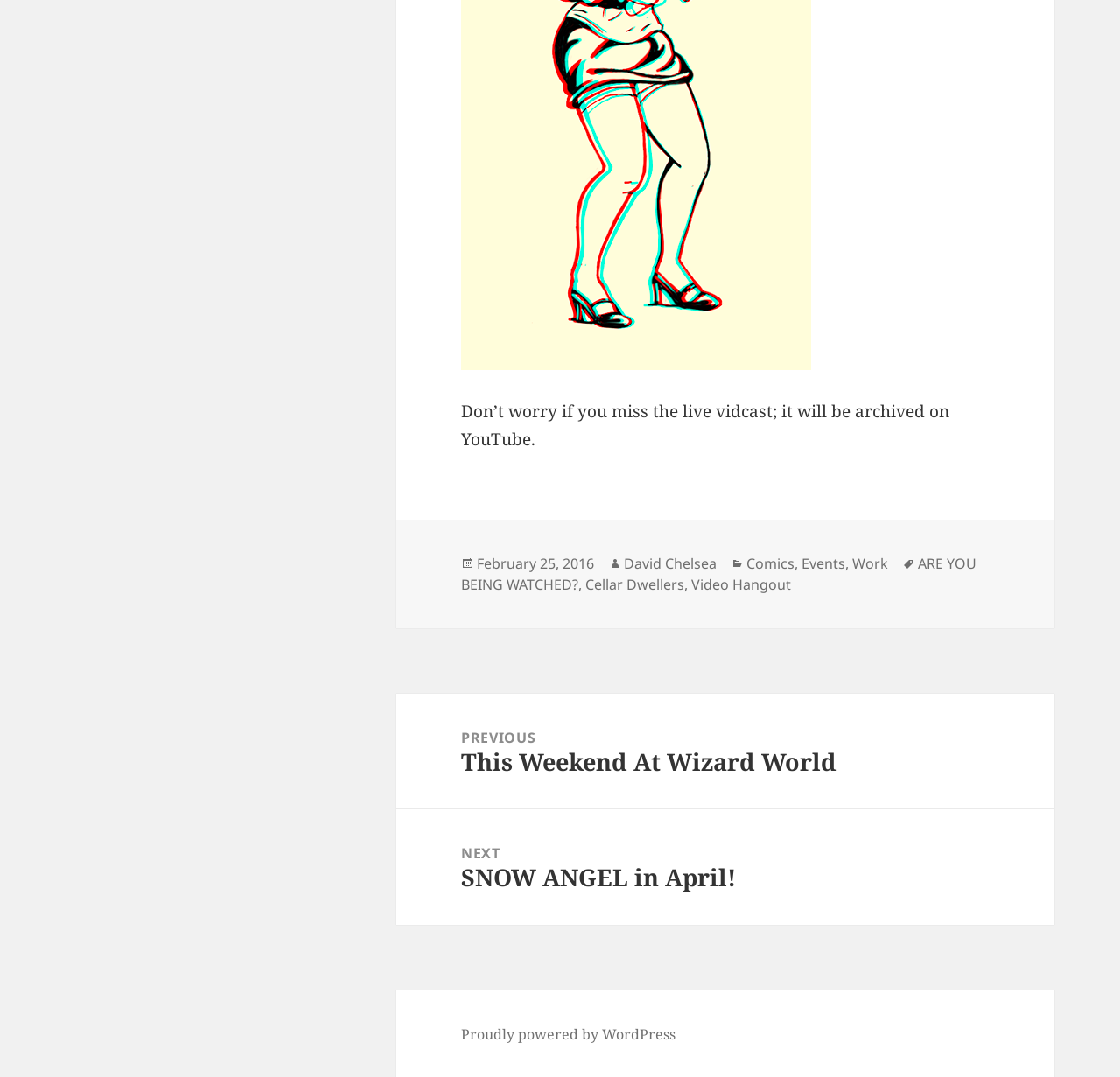Locate the bounding box coordinates for the element described below: "ARE YOU BEING WATCHED?". The coordinates must be four float values between 0 and 1, formatted as [left, top, right, bottom].

[0.412, 0.514, 0.872, 0.552]